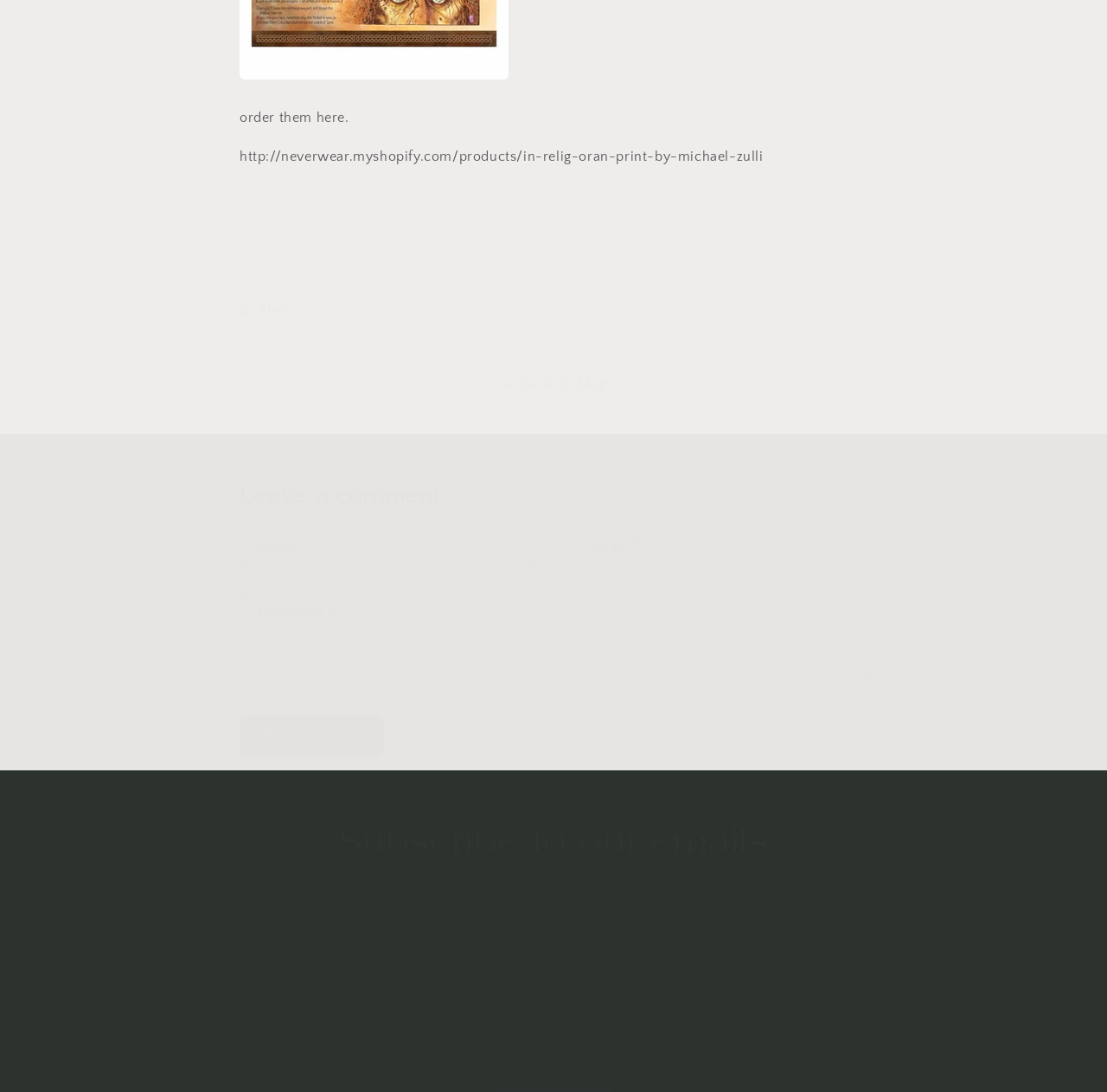Pinpoint the bounding box coordinates of the area that should be clicked to complete the following instruction: "Click the 'Share' button". The coordinates must be given as four float numbers between 0 and 1, i.e., [left, top, right, bottom].

[0.216, 0.266, 0.264, 0.3]